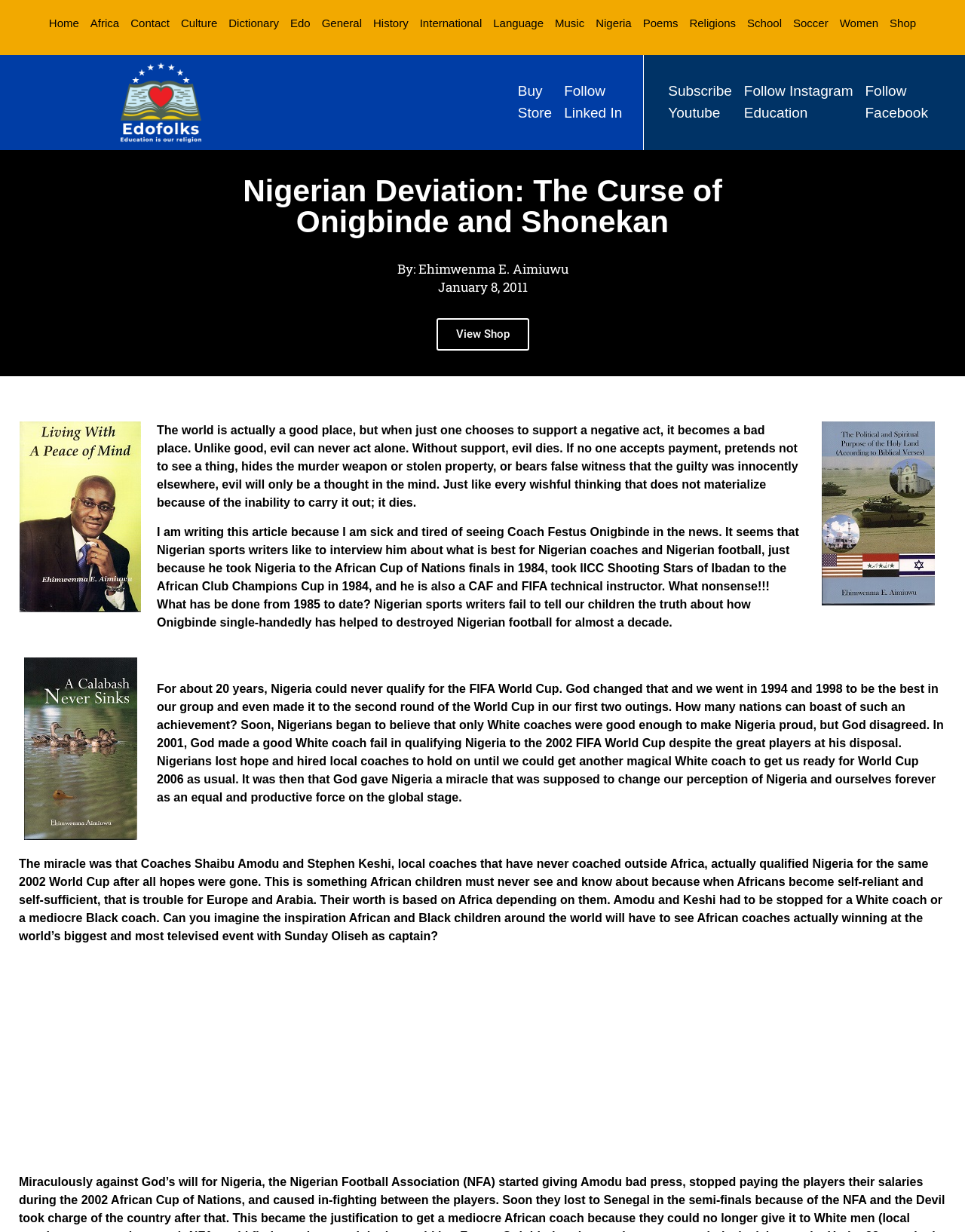Locate the UI element described by Subscribe Youtube in the provided webpage screenshot. Return the bounding box coordinates in the format (top-left x, top-left y, bottom-right x, bottom-right y), ensuring all values are between 0 and 1.

[0.692, 0.066, 0.758, 0.101]